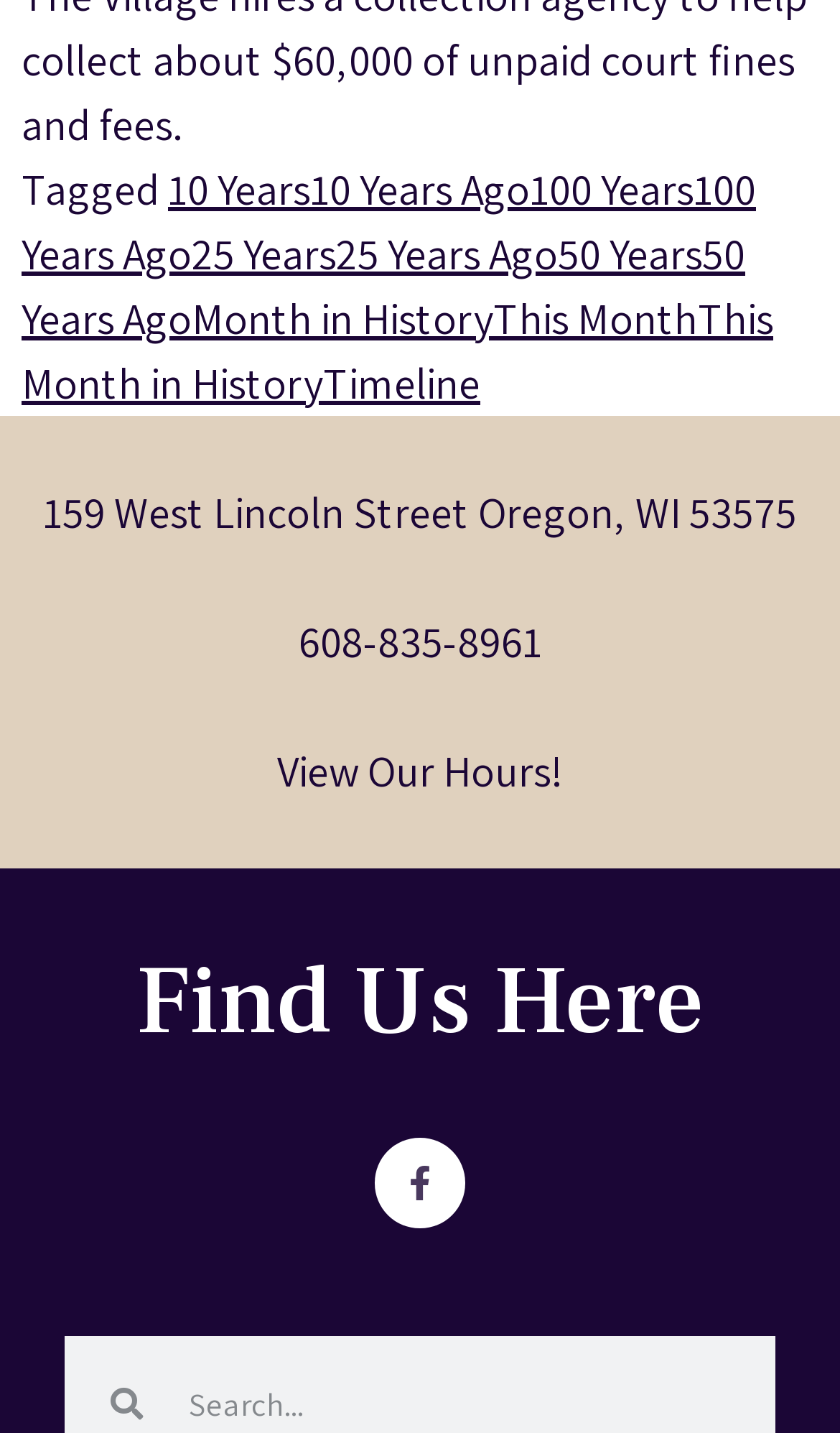What is the phone number of the location?
Provide a short answer using one word or a brief phrase based on the image.

608-835-8961